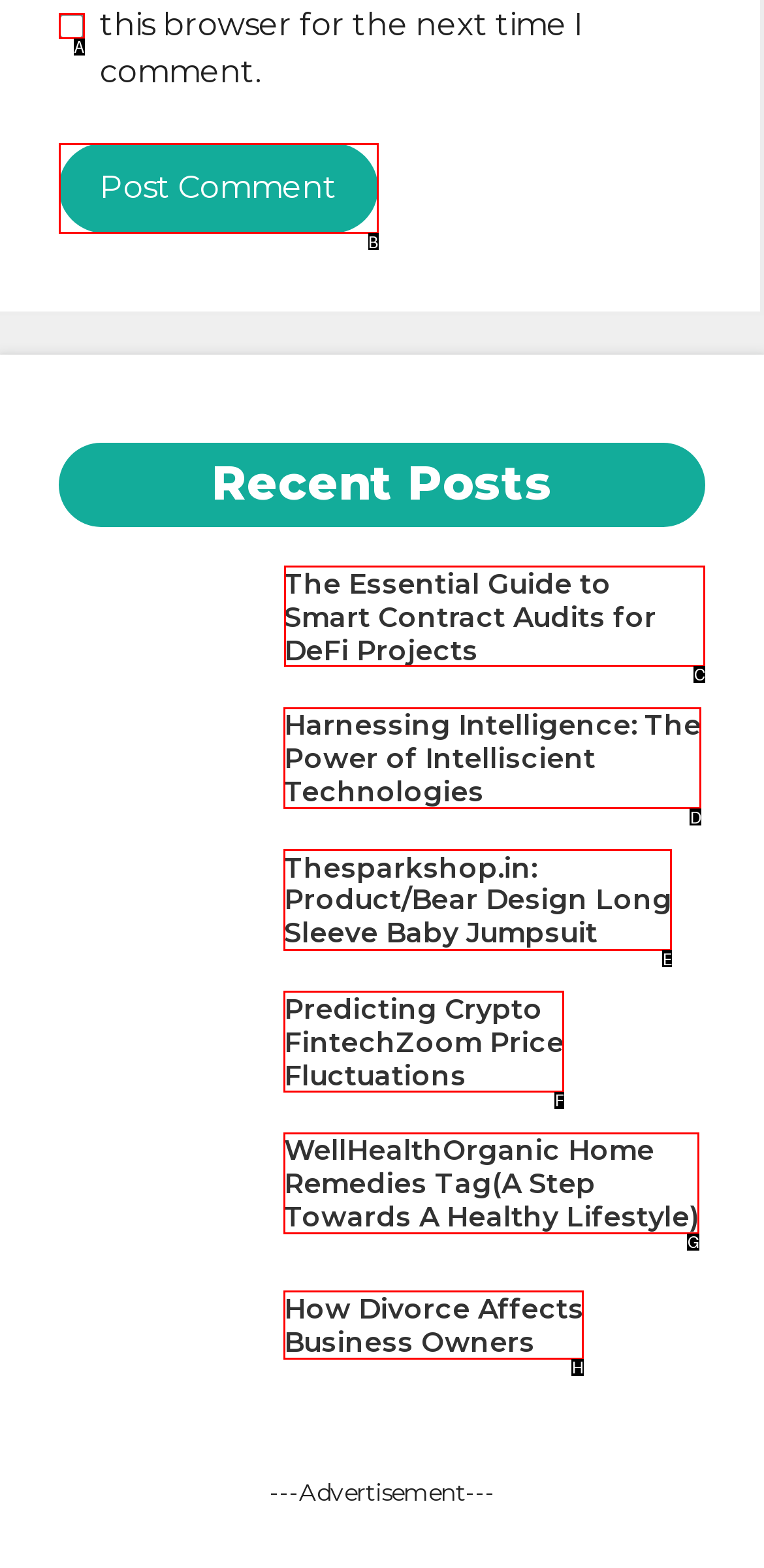Determine which HTML element I should select to execute the task: Read the article about DeFi
Reply with the corresponding option's letter from the given choices directly.

C